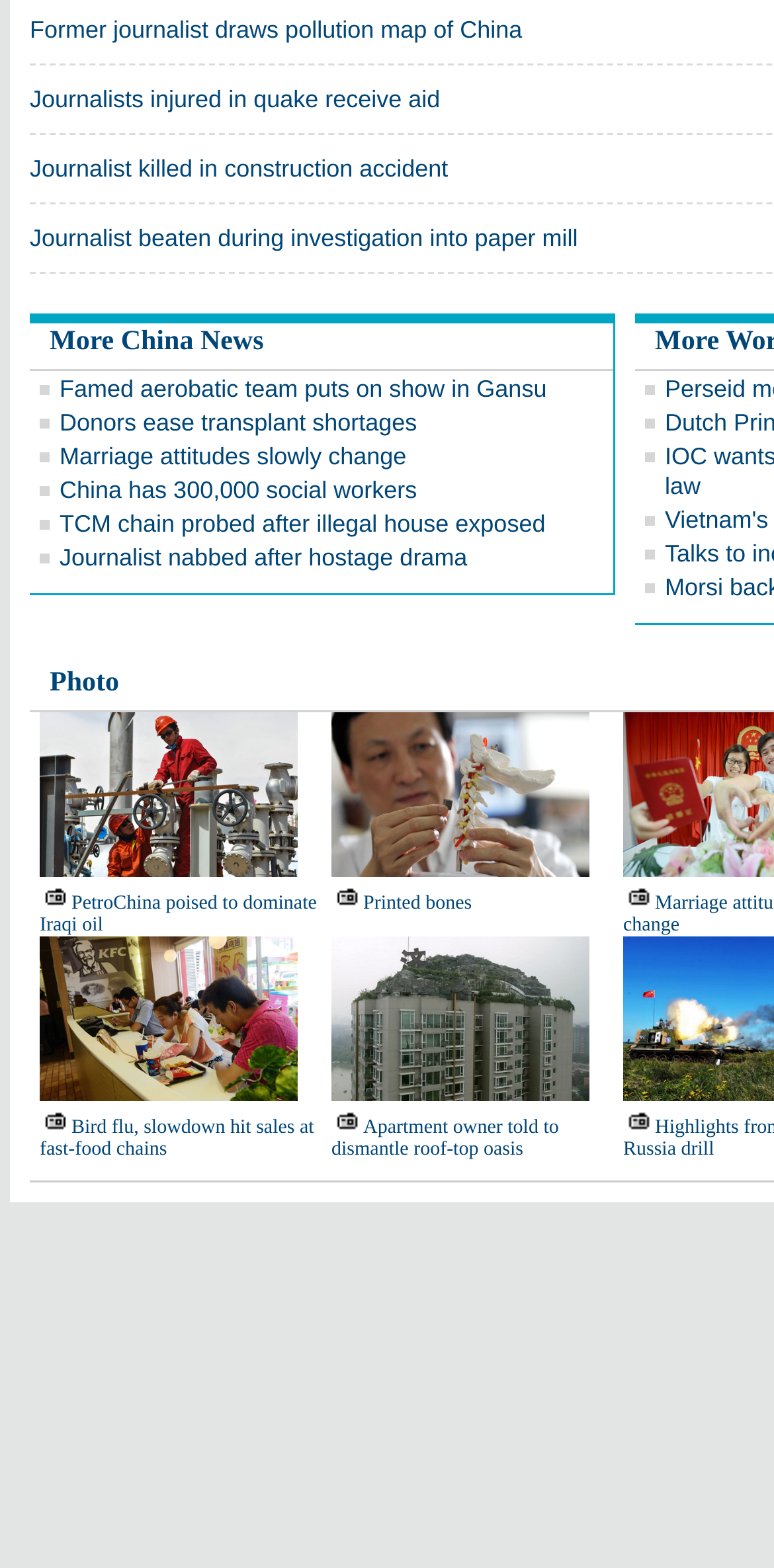What is the topic of the news article at the top right?
Answer the question with a single word or phrase, referring to the image.

Famed aerobatic team